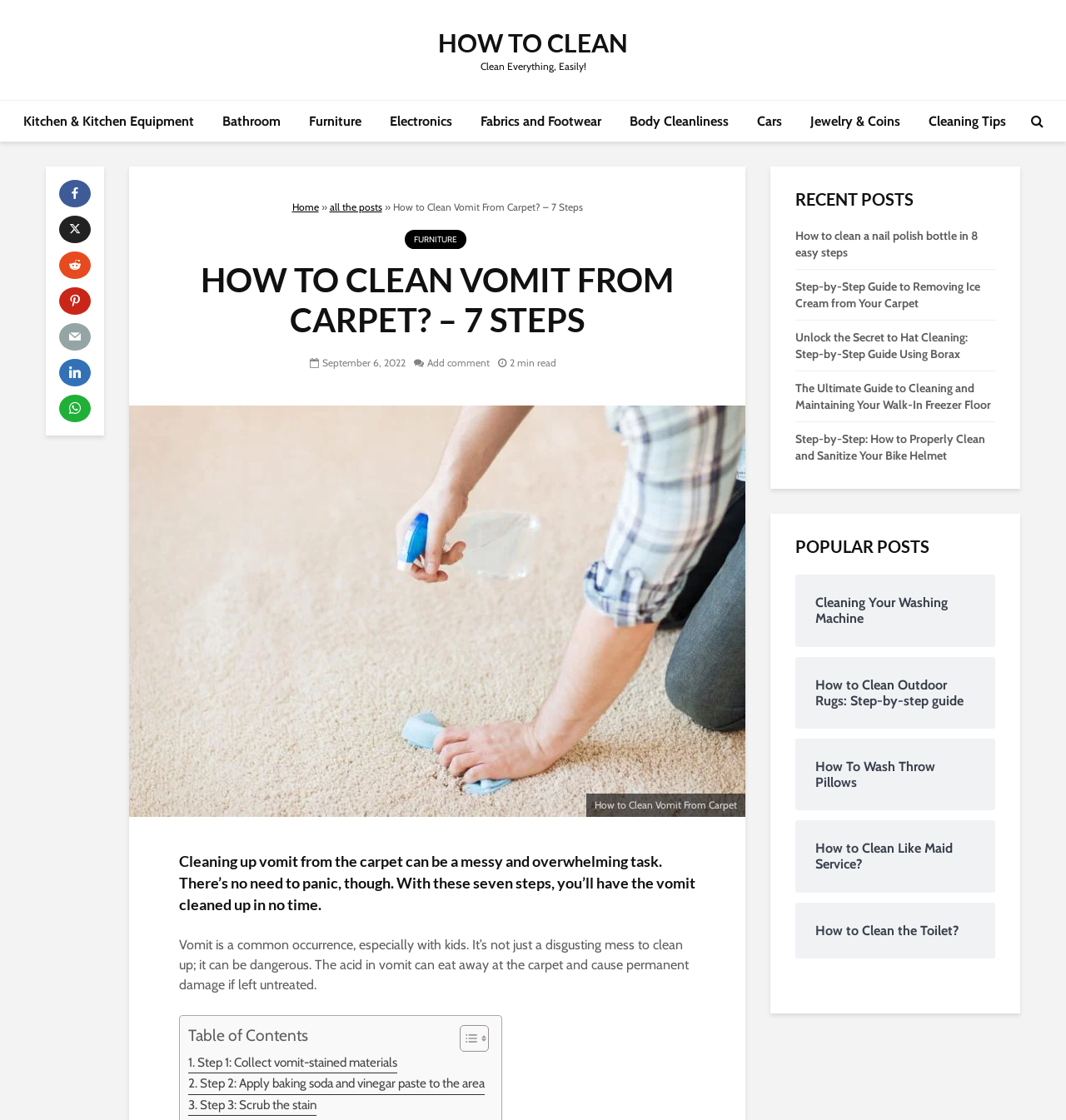Please respond to the question using a single word or phrase:
What is the topic of the webpage?

Cleaning vomit from carpet